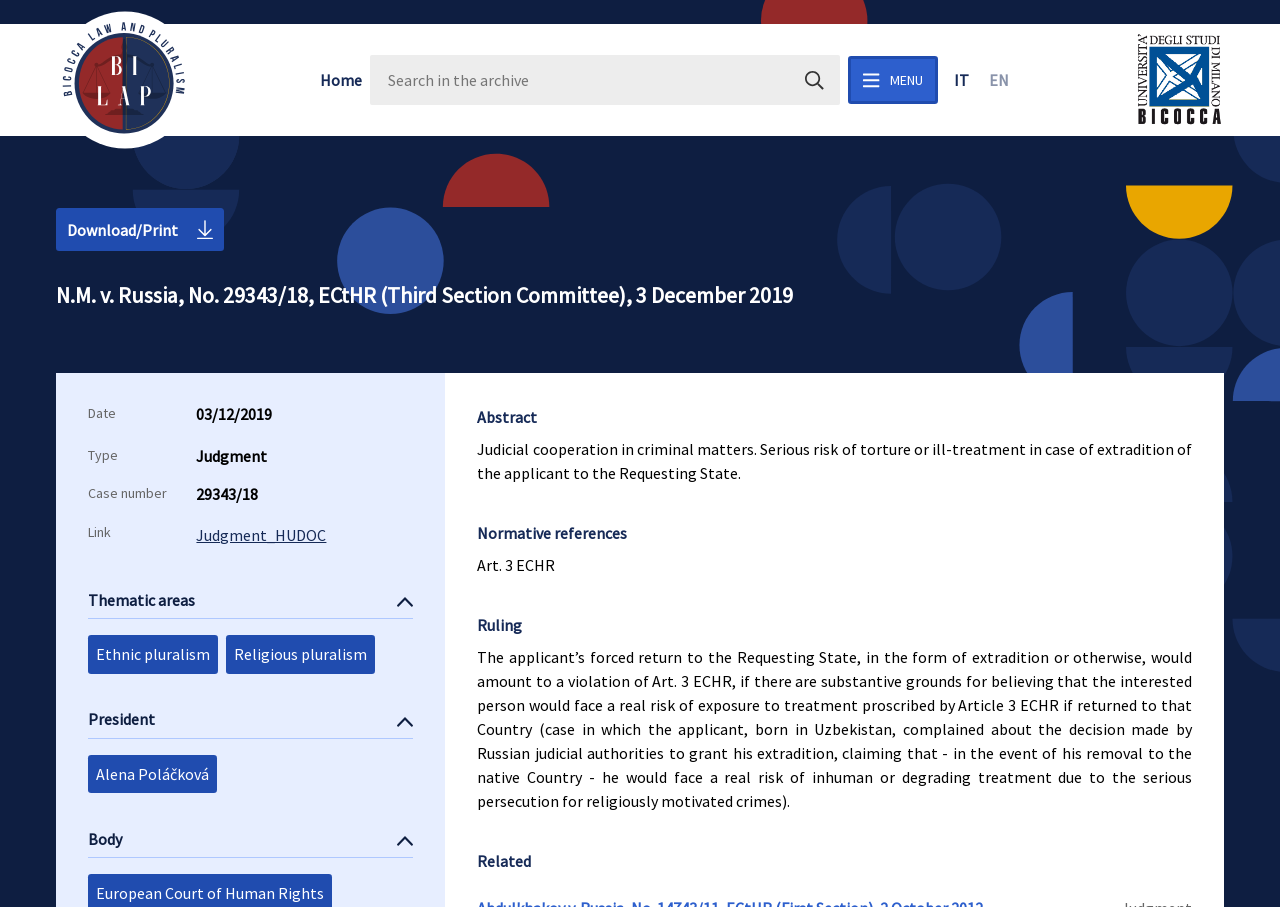Please find and report the bounding box coordinates of the element to click in order to perform the following action: "Select the language IT". The coordinates should be expressed as four float numbers between 0 and 1, in the format [left, top, right, bottom].

[0.745, 0.076, 0.757, 0.101]